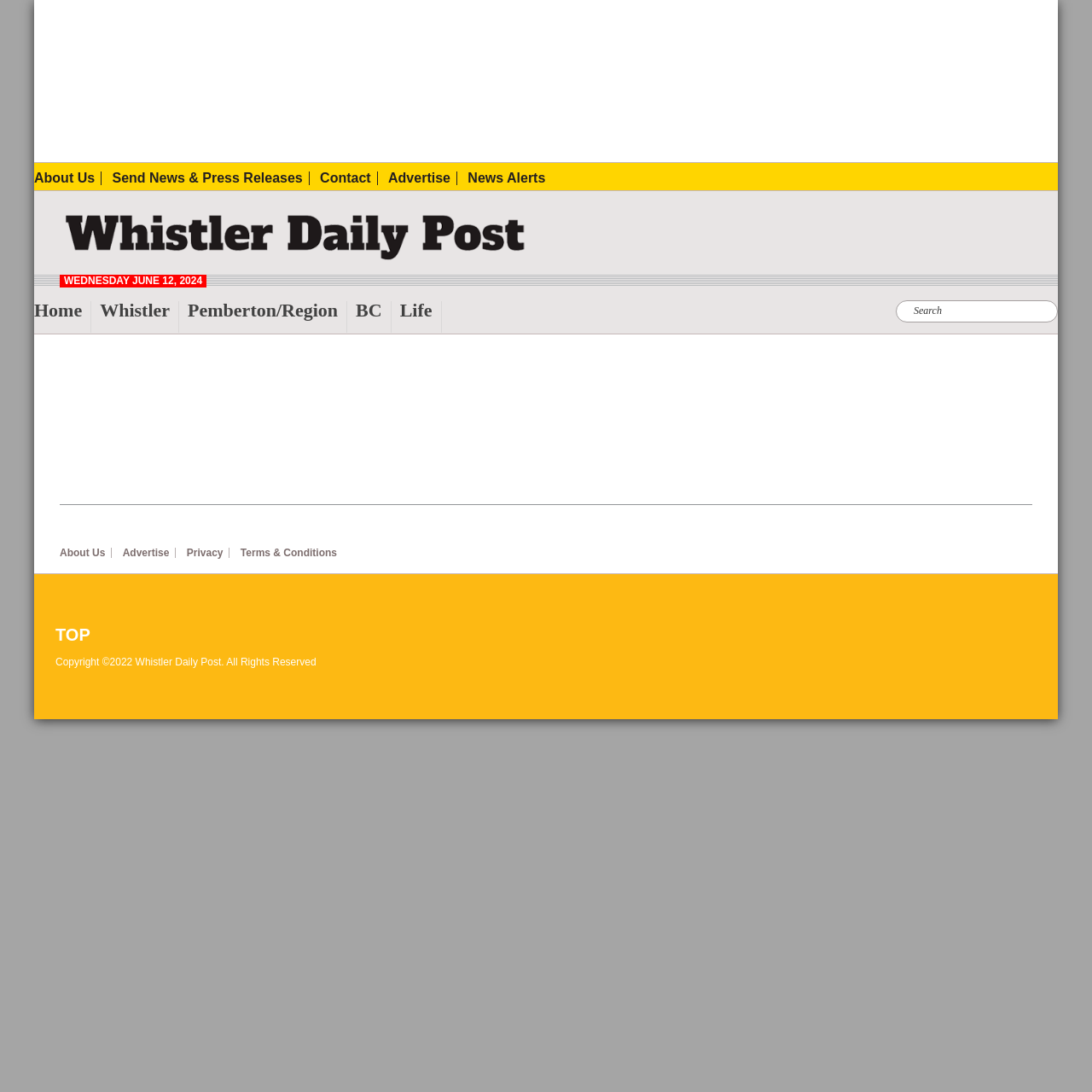Please locate the bounding box coordinates of the region I need to click to follow this instruction: "Go to Whistler page".

[0.092, 0.276, 0.164, 0.304]